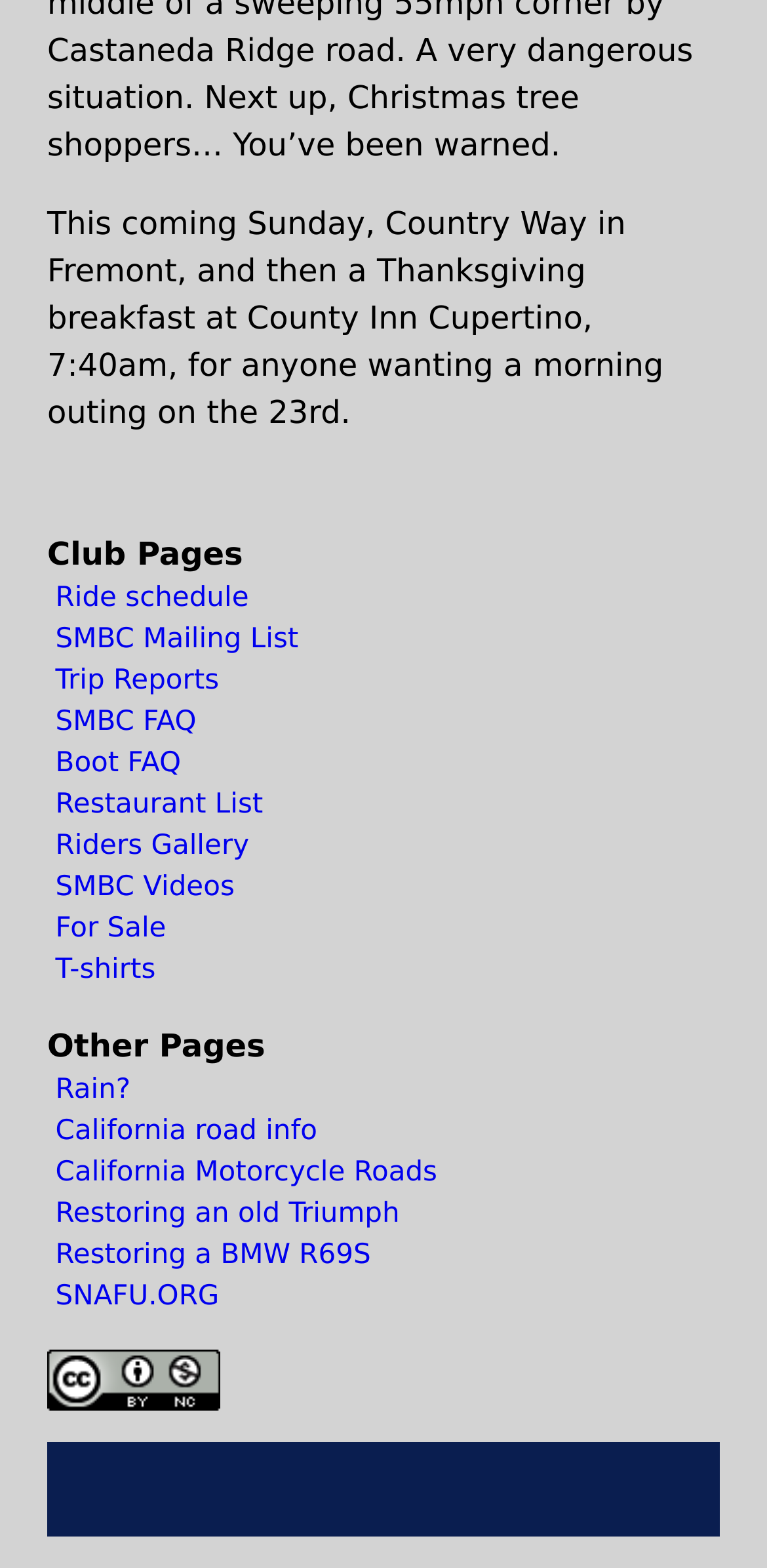What is the time of the Thanksgiving breakfast?
Provide a detailed and well-explained answer to the question.

The webpage mentions '...a Thanksgiving breakfast at County Inn Cupertino, 7:40am...' which suggests that the time of the Thanksgiving breakfast is 7:40am.